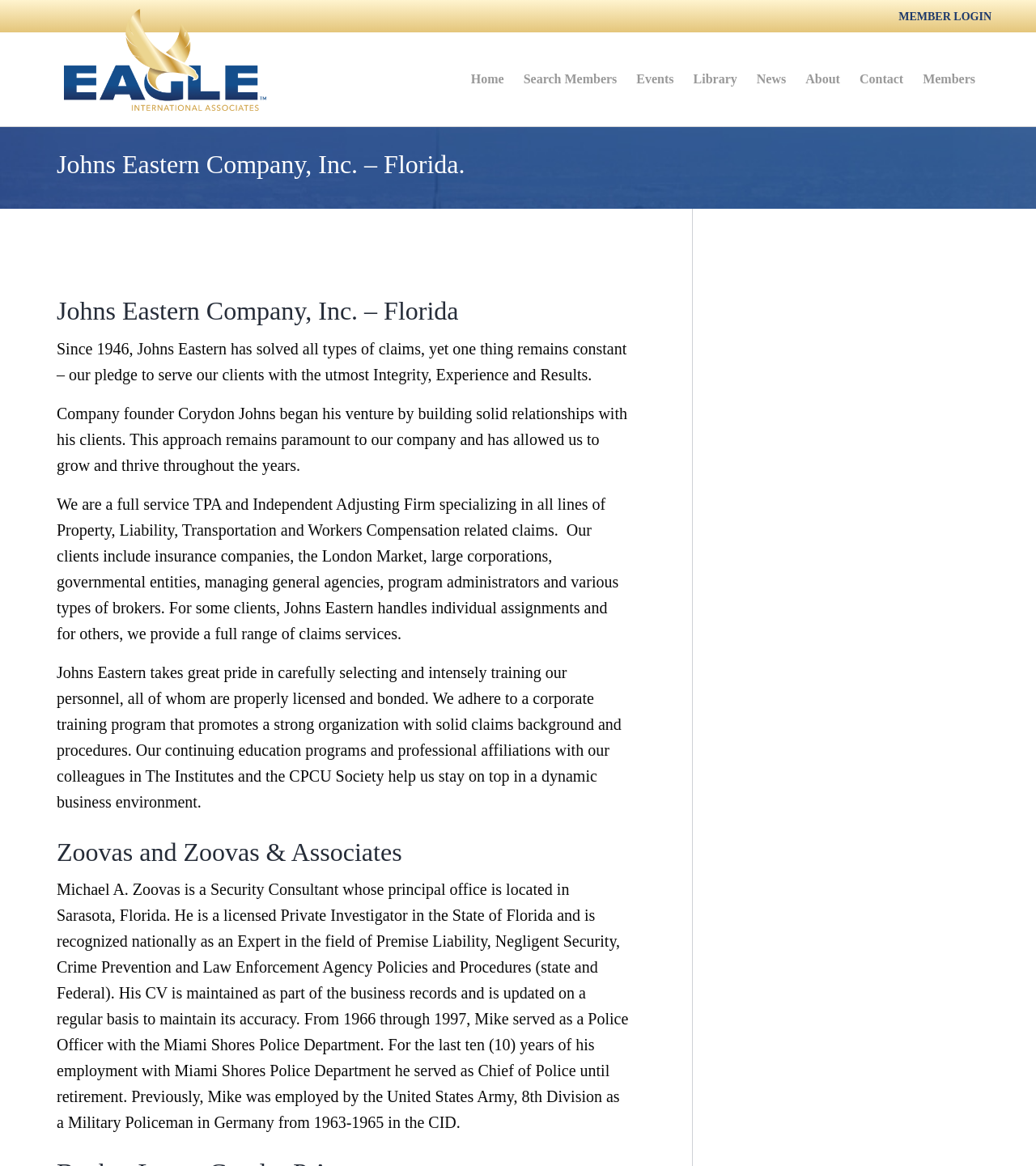Please specify the bounding box coordinates of the region to click in order to perform the following instruction: "Search for members".

[0.496, 0.055, 0.605, 0.081]